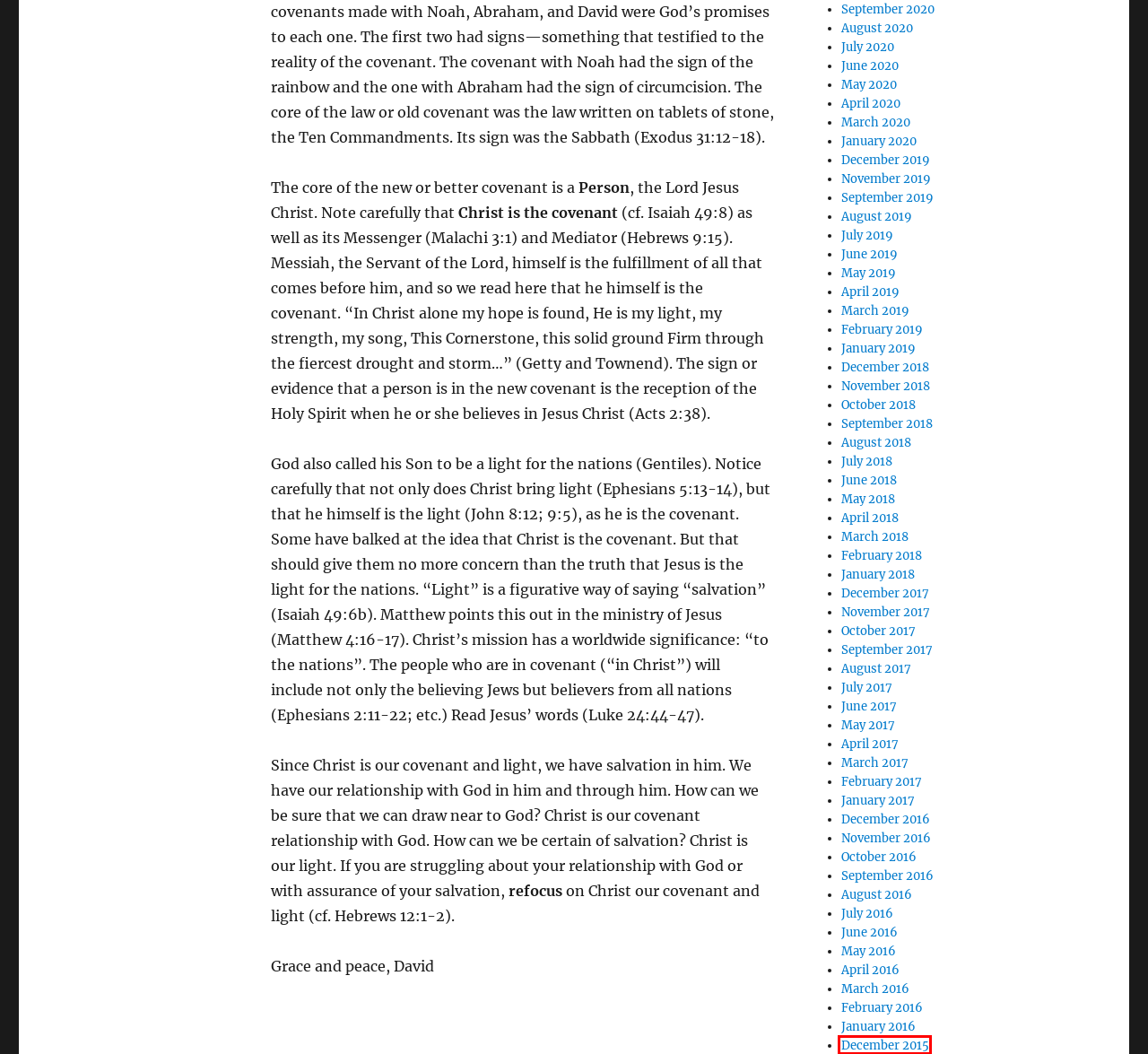You are provided with a screenshot of a webpage containing a red rectangle bounding box. Identify the webpage description that best matches the new webpage after the element in the bounding box is clicked. Here are the potential descriptions:
A. December 2015 – The Words Of David C. Frampton
B. September 2018 – The Words Of David C. Frampton
C. June 2016 – The Words Of David C. Frampton
D. April 2019 – The Words Of David C. Frampton
E. April 2018 – The Words Of David C. Frampton
F. November 2017 – The Words Of David C. Frampton
G. August 2019 – The Words Of David C. Frampton
H. March 2020 – The Words Of David C. Frampton

A